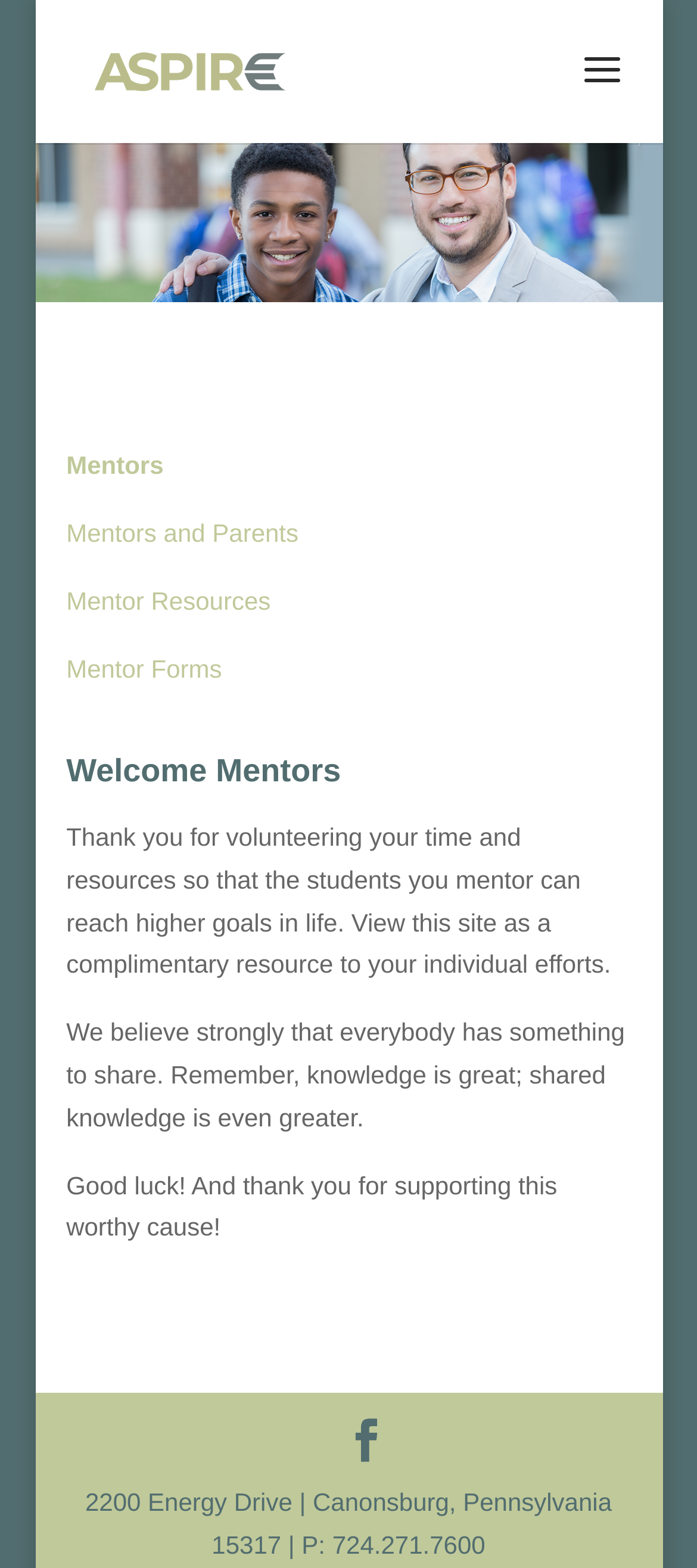Locate the bounding box of the UI element based on this description: "Mentors and Parents". Provide four float numbers between 0 and 1 as [left, top, right, bottom].

[0.095, 0.331, 0.428, 0.349]